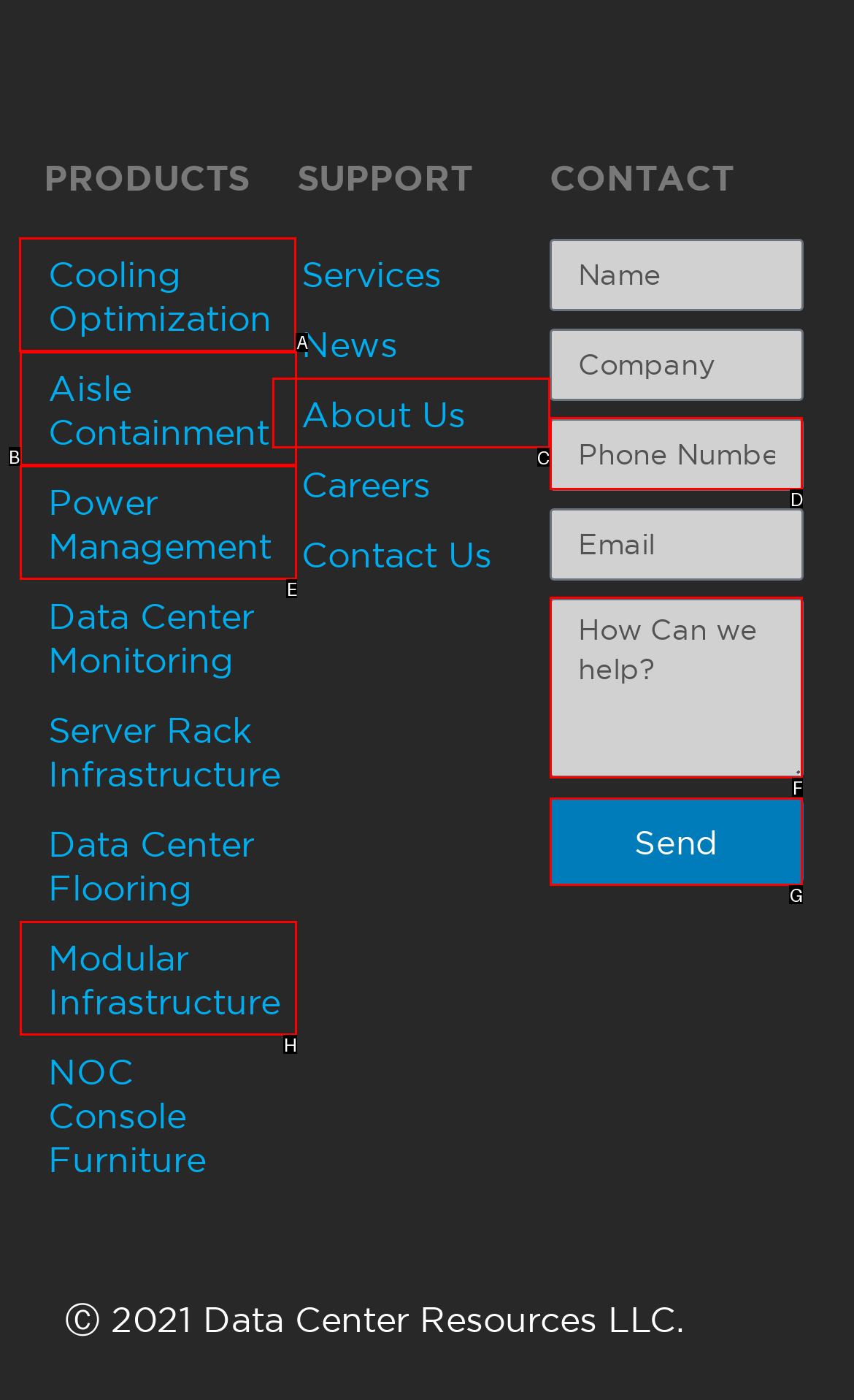Determine which HTML element I should select to execute the task: Click on Cooling Optimization
Reply with the corresponding option's letter from the given choices directly.

A